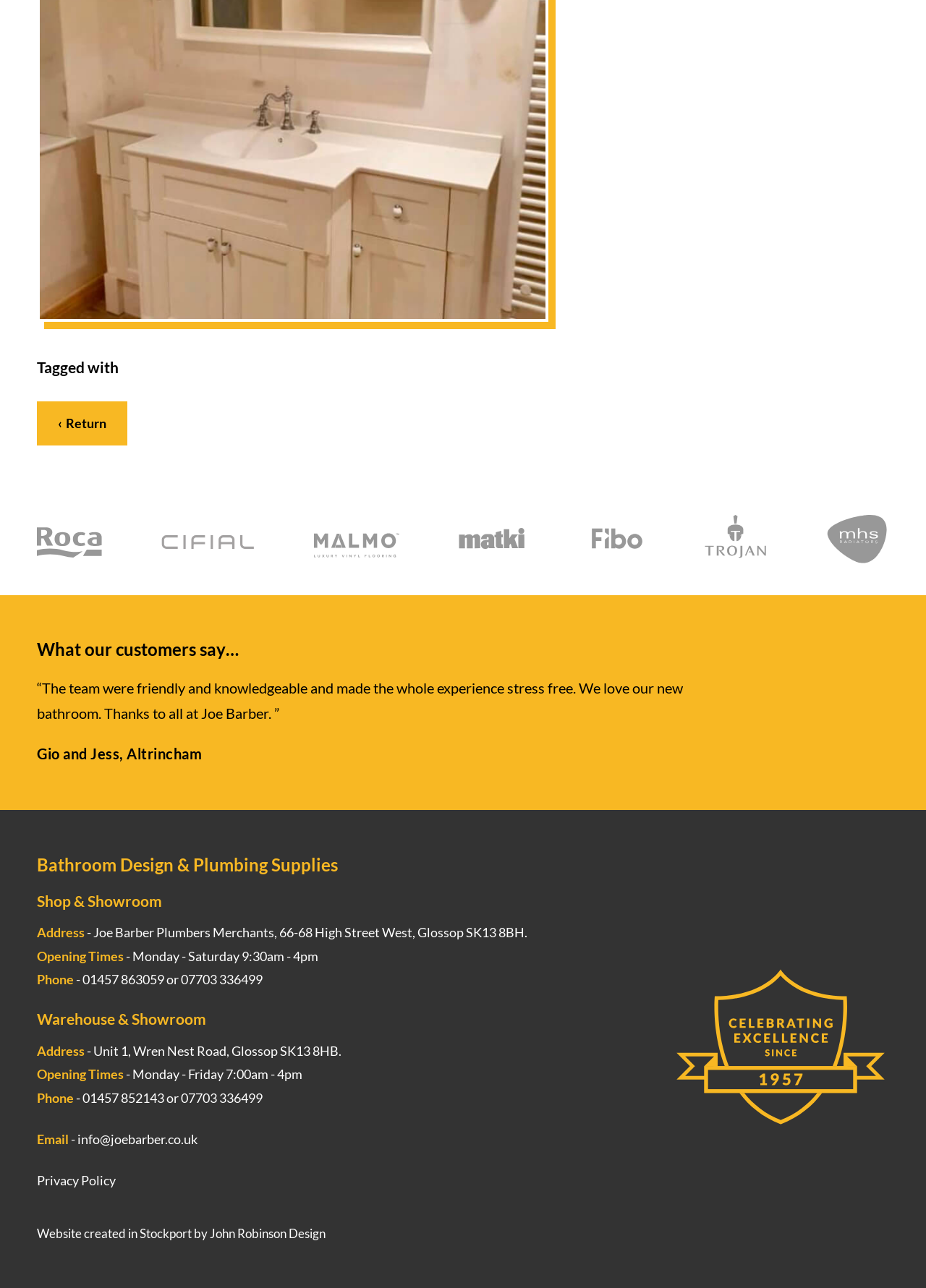What is the name of the company?
Using the information from the image, give a concise answer in one word or a short phrase.

Joe Barber